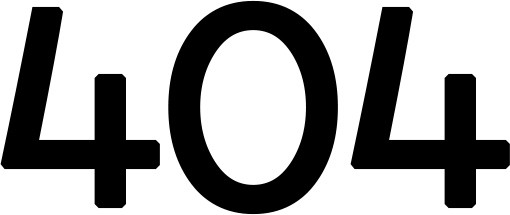What is emphasized by the stark, bold typography?
Answer the question based on the image using a single word or a brief phrase.

The error